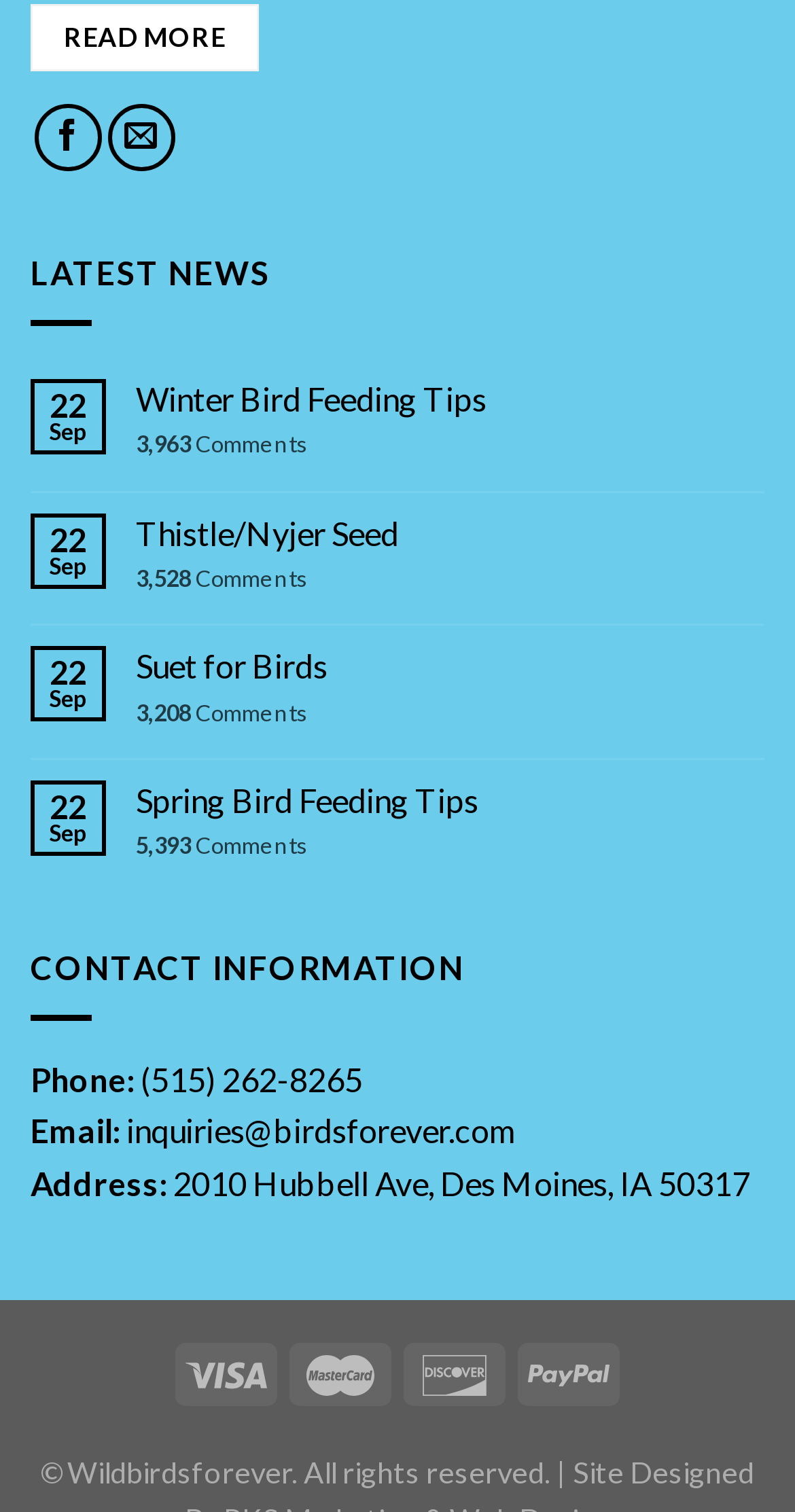Can you look at the image and give a comprehensive answer to the question:
What is the phone number of the contact information?

I looked at the StaticText element 'Phone:' and its corresponding link '(515) 262-8265', which is likely the phone number of the contact information.